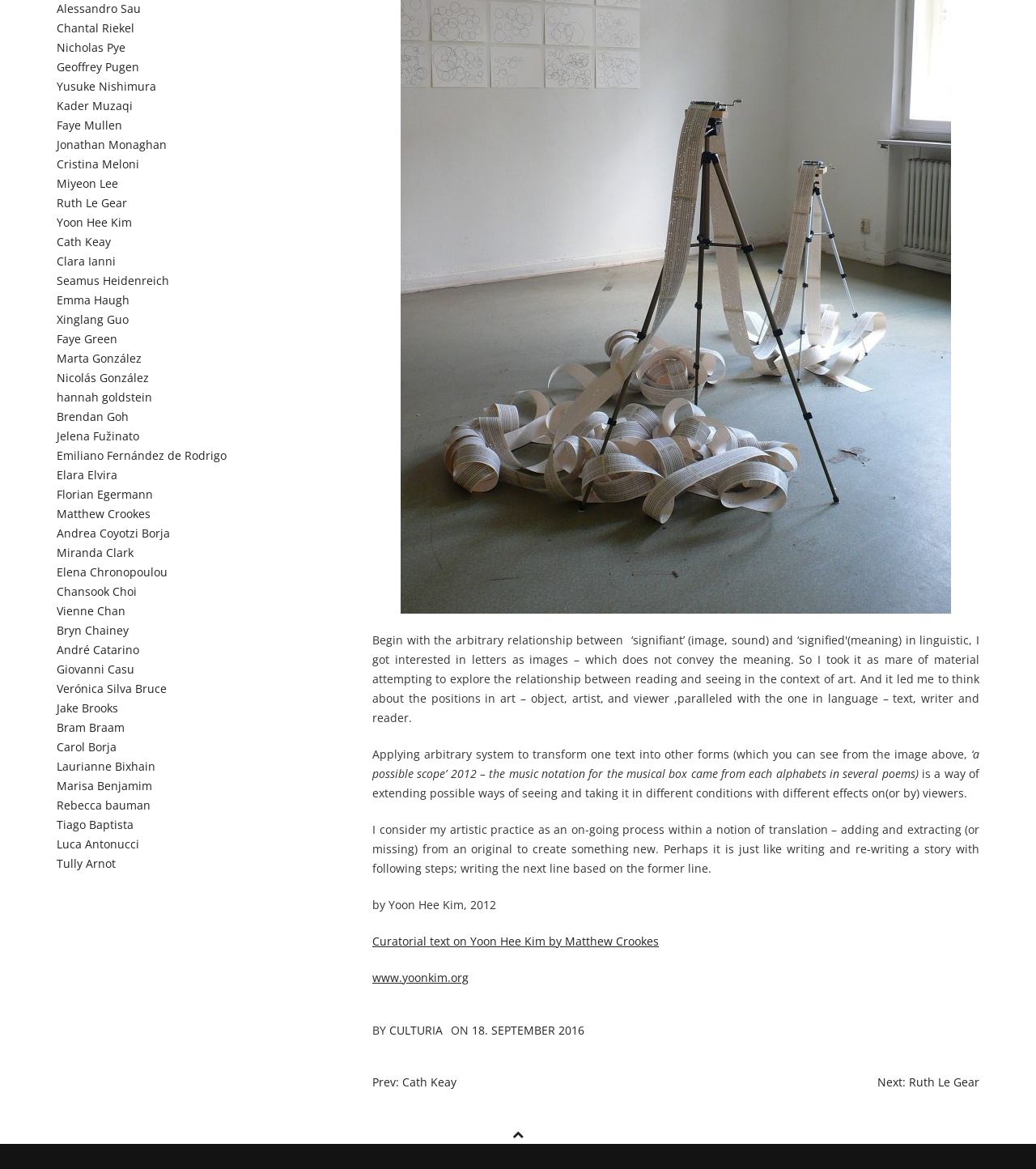Find the bounding box coordinates for the UI element that matches this description: "Geoffrey Pugen".

[0.055, 0.051, 0.134, 0.064]